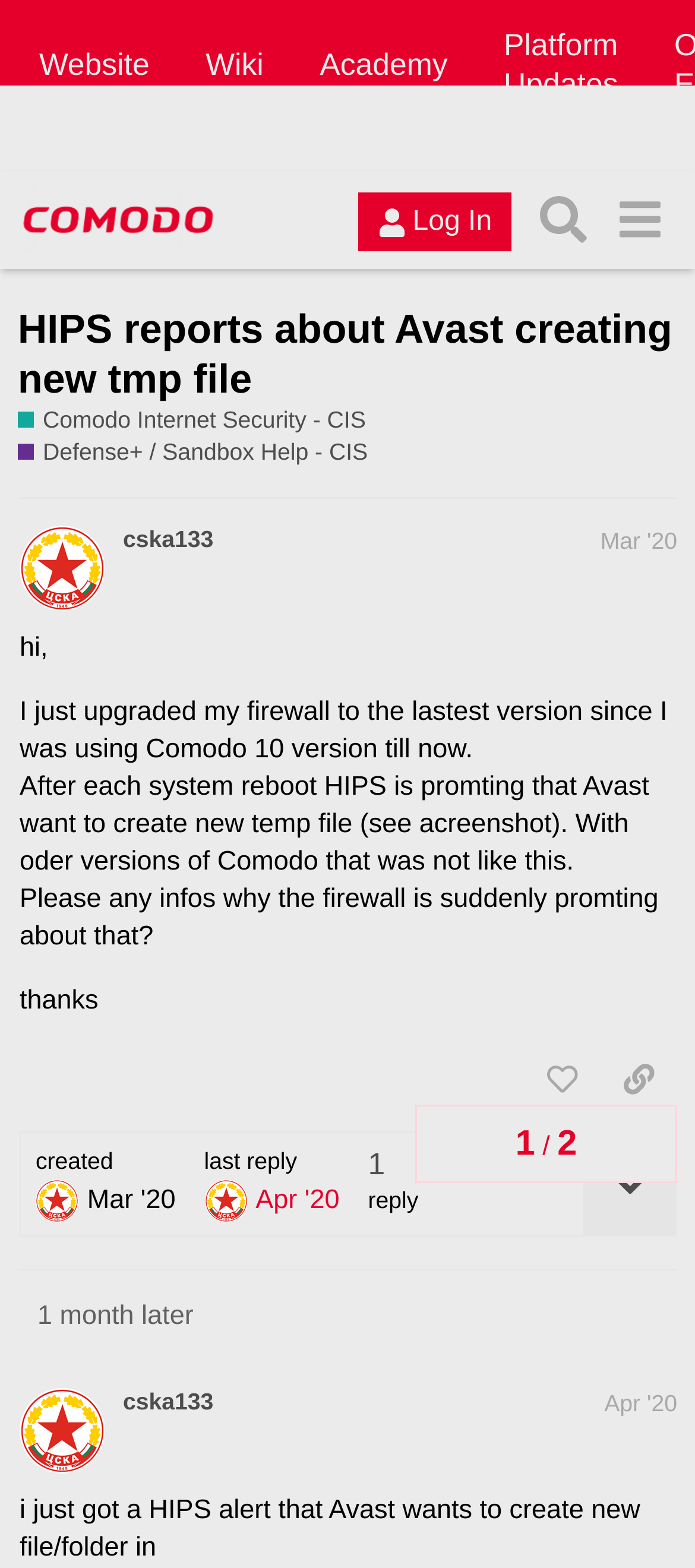Given the element description, predict the bounding box coordinates in the format (top-left x, top-left y, bottom-right x, bottom-right y), using floating point numbers between 0 and 1: alt="Comodo Forum"

[0.026, 0.12, 0.314, 0.161]